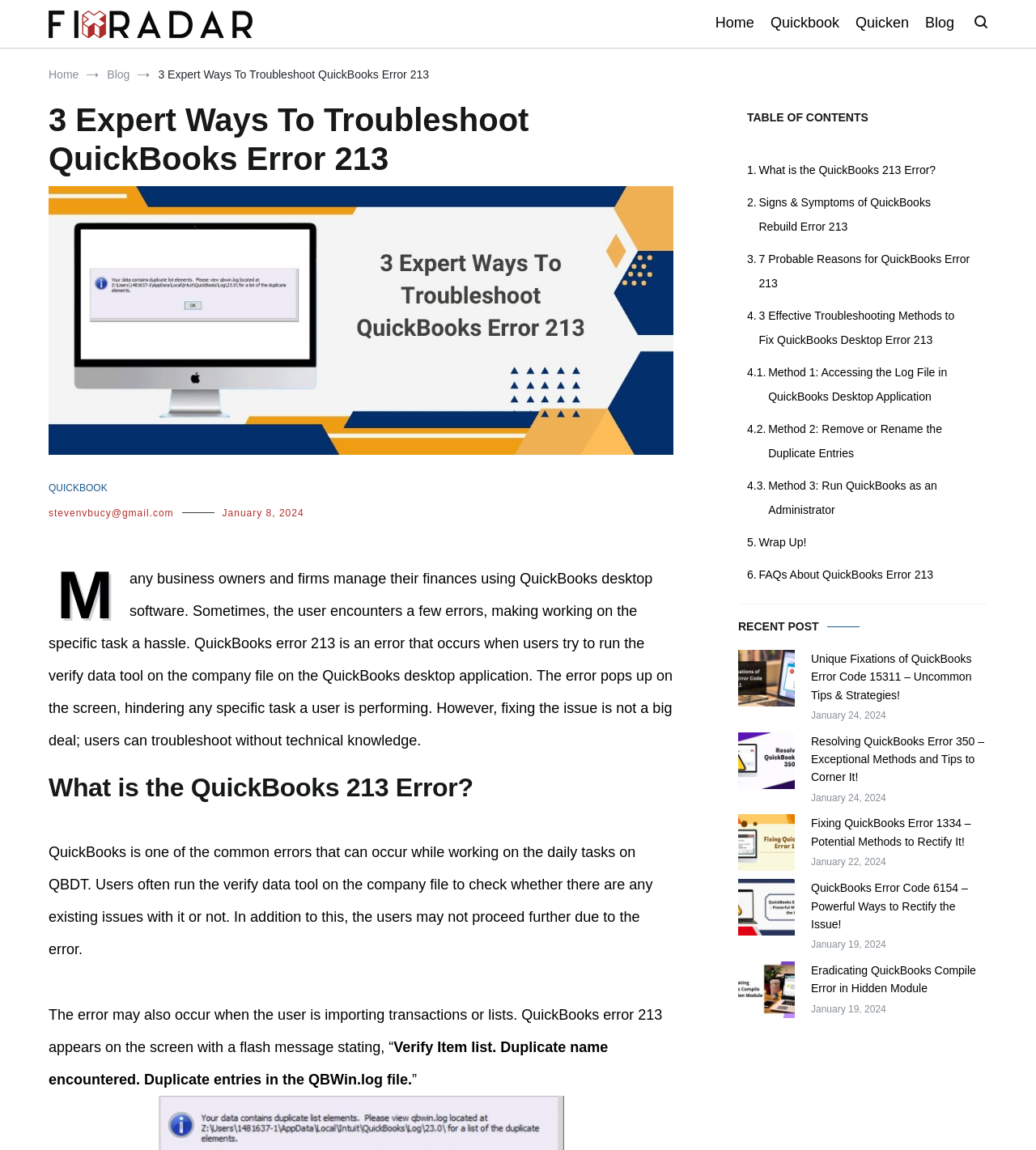Please identify the bounding box coordinates of the area that needs to be clicked to follow this instruction: "Check the 'TABLE OF CONTENTS'".

[0.721, 0.095, 0.937, 0.123]